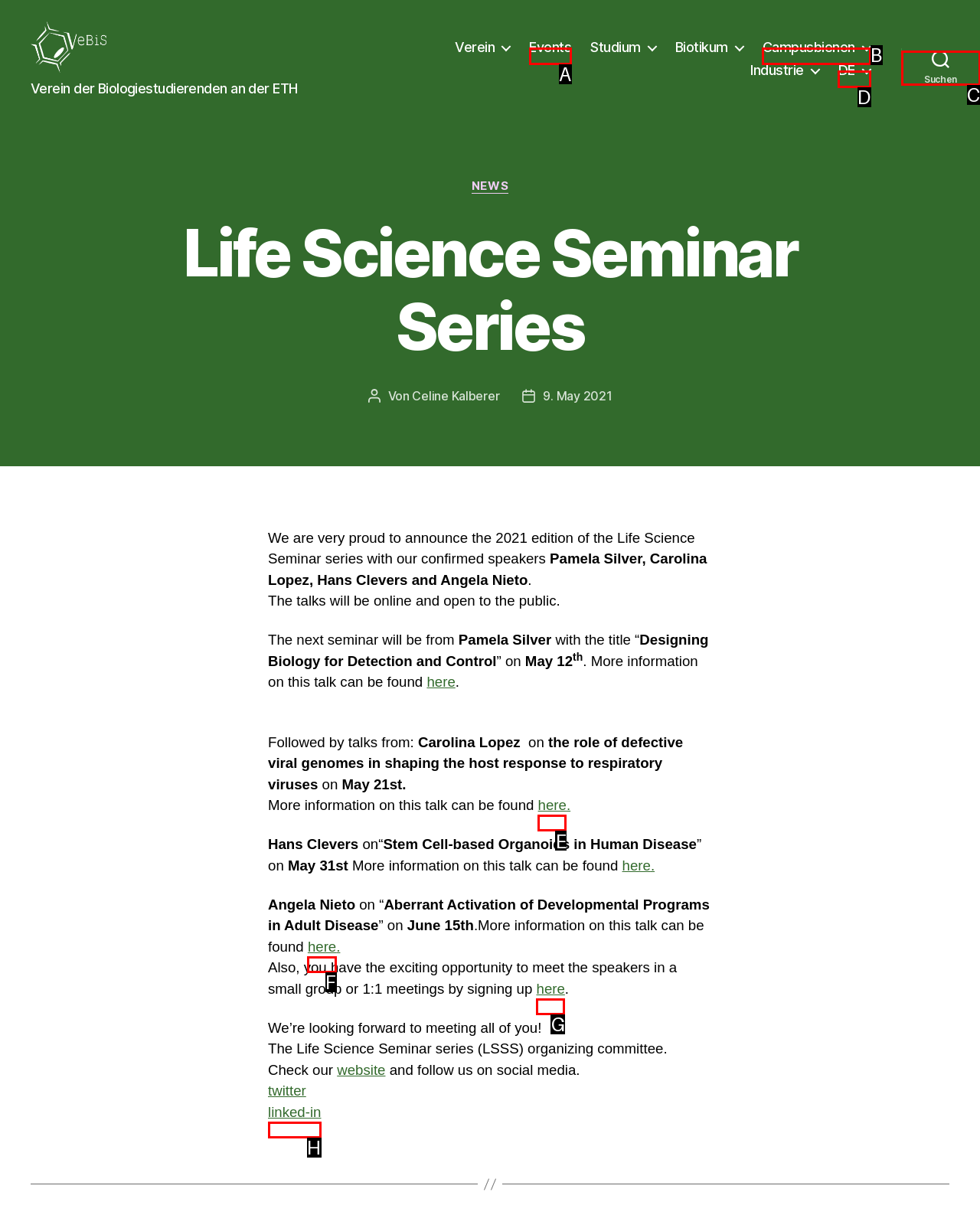From the given choices, which option should you click to complete this task: Search for something? Answer with the letter of the correct option.

C